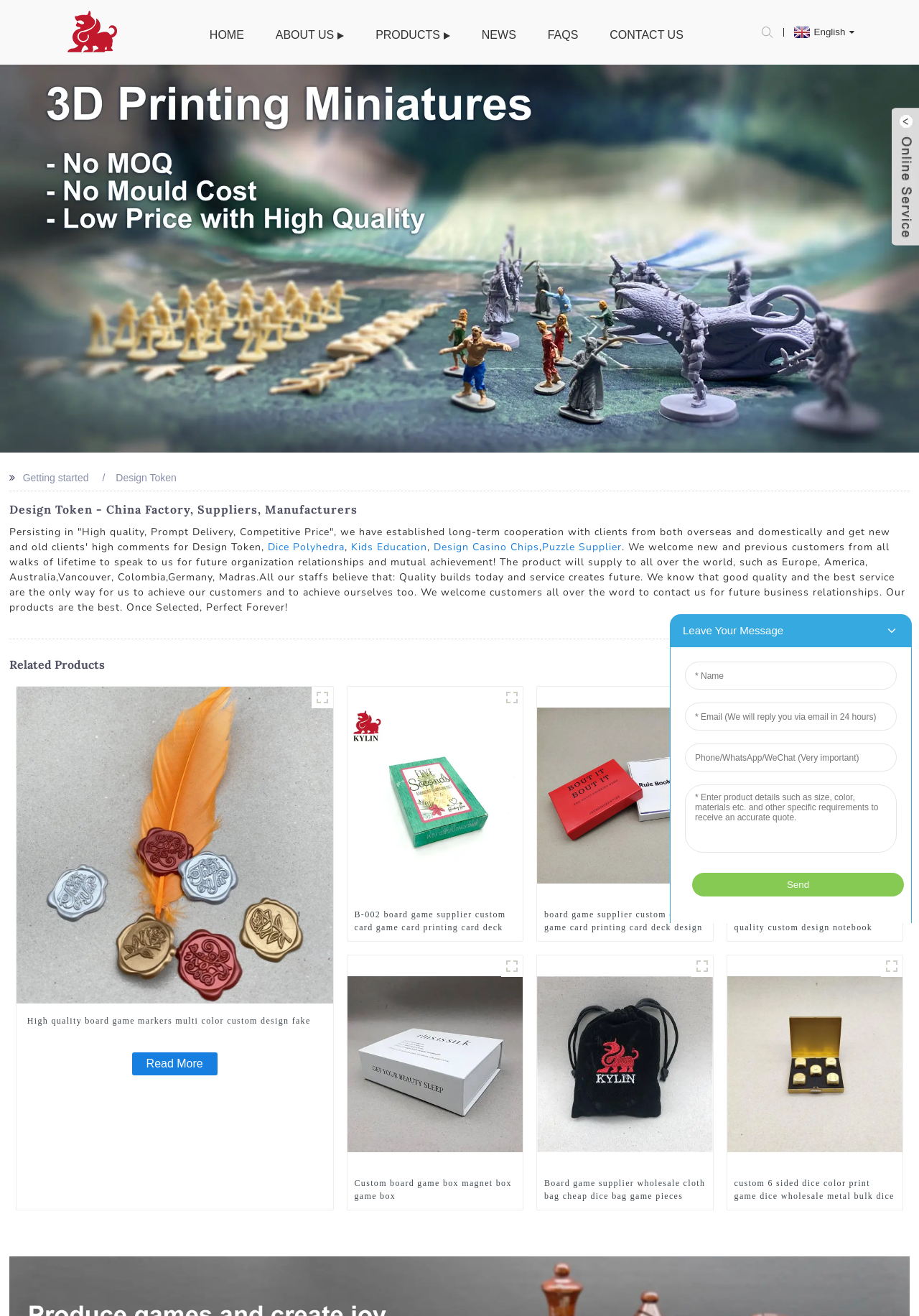Find the bounding box coordinates of the element I should click to carry out the following instruction: "Click on the logo".

[0.073, 0.019, 0.127, 0.028]